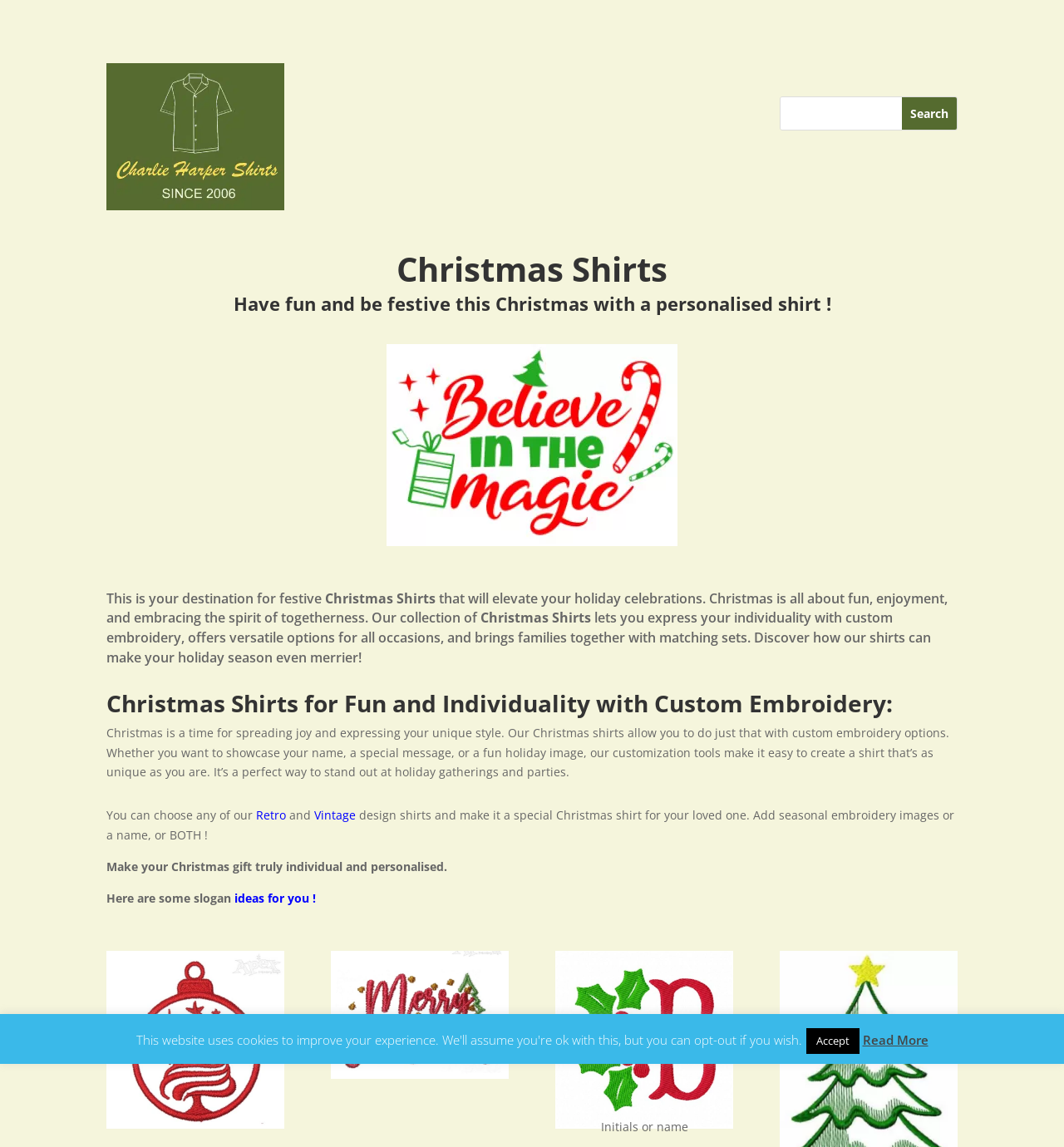What is the main theme of the shirts on this website?
Please provide a comprehensive answer based on the information in the image.

The webpage has multiple references to Christmas, including the heading 'Christmas Shirts', images of Christmas shirts, and text describing the shirts as 'festive' and 'holiday'. This suggests that the main theme of the shirts on this website is Christmas.